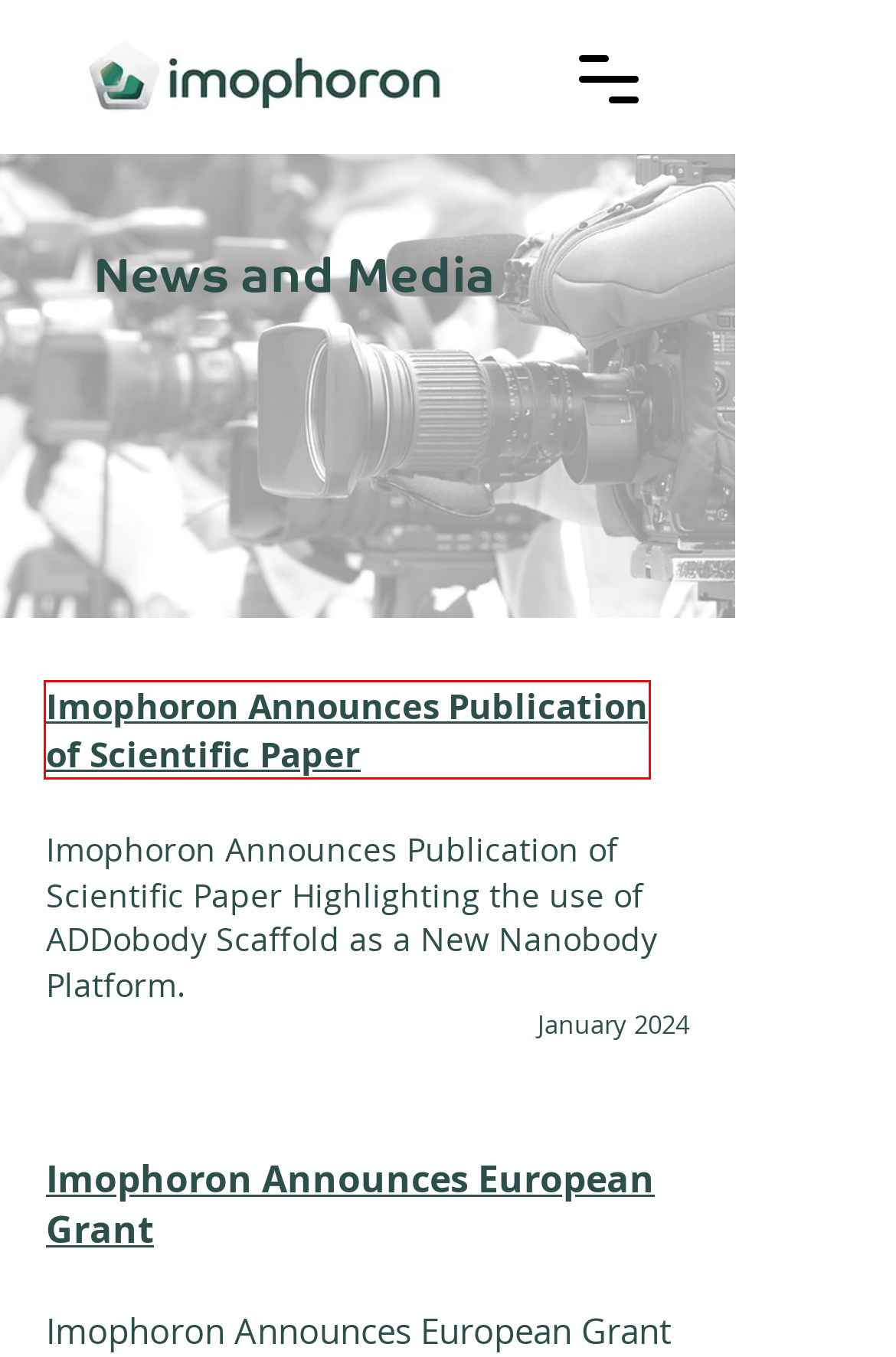Look at the screenshot of a webpage, where a red bounding box highlights an element. Select the best description that matches the new webpage after clicking the highlighted element. Here are the candidates:
A. Imophoron | Privacy Policy
B. Next-Gen Covid-19 Vaccines and Drugs Crowd into Late-Stage Trials
C. Scientific paper ADDomer super-binders | Imophoron
D. European Grant 04.12.2023 | Imophoron
E. Imophoron SAB Formation
F. Imophoron | Terms & Conditions
G. 5 questions to Frederic Garzoni, CEO and founder of Imophoron (...) - France in the UK
H. News-ImreBerge-MedicalAcademy | Imophoron

C